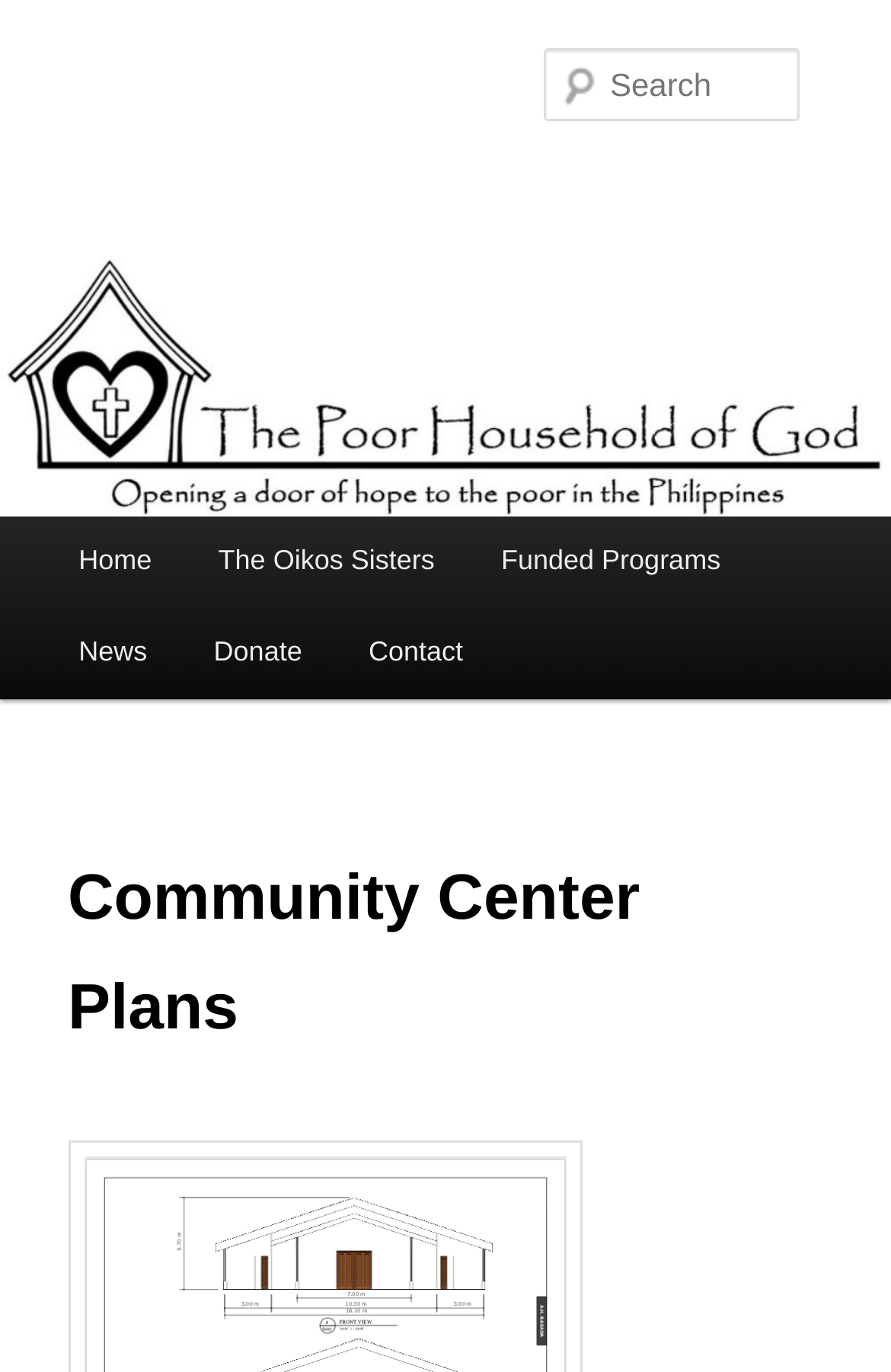Answer the question below with a single word or a brief phrase: 
What is the purpose of the textbox?

Search